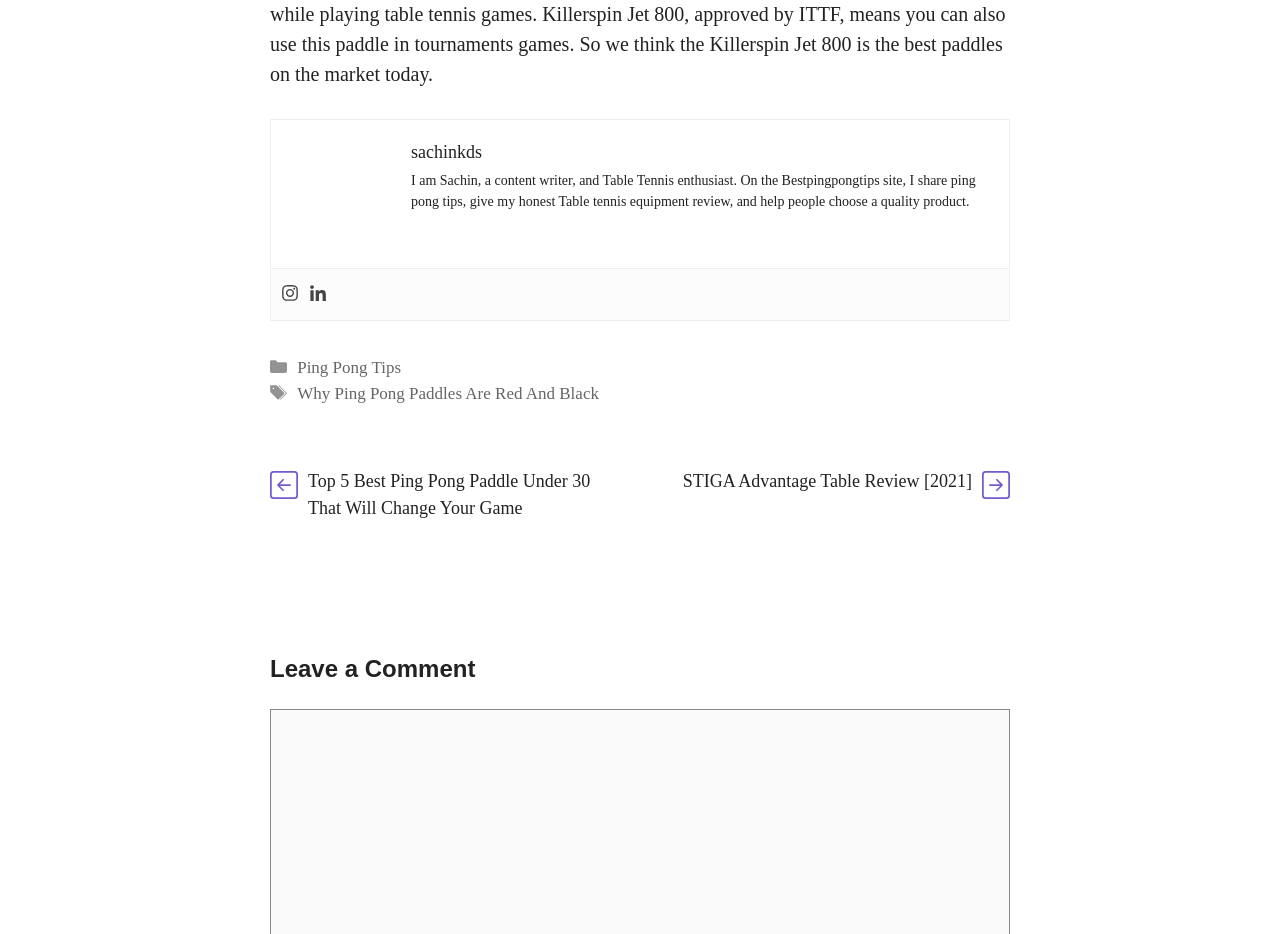Could you specify the bounding box coordinates for the clickable section to complete the following instruction: "read the STIGA Advantage Table Review"?

[0.533, 0.505, 0.759, 0.526]